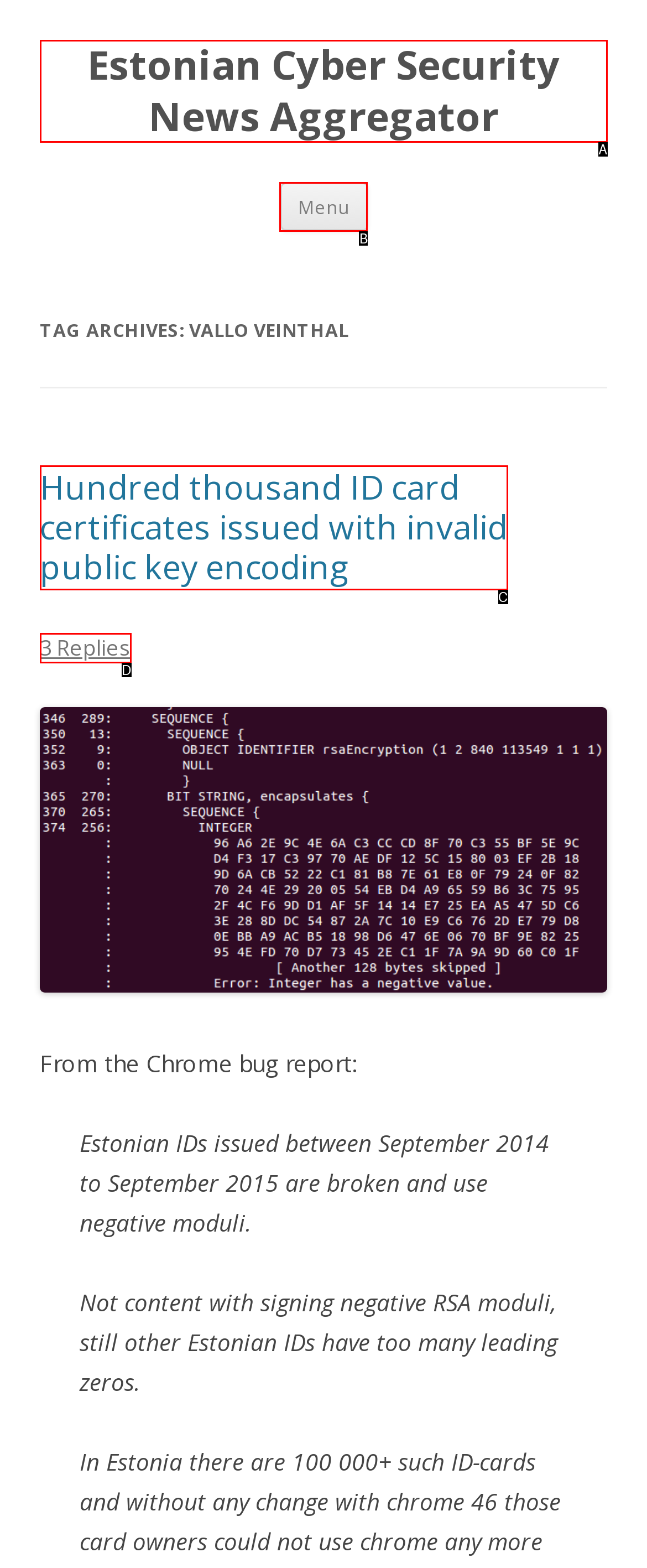Assess the description: 3 Replies and select the option that matches. Provide the letter of the chosen option directly from the given choices.

D